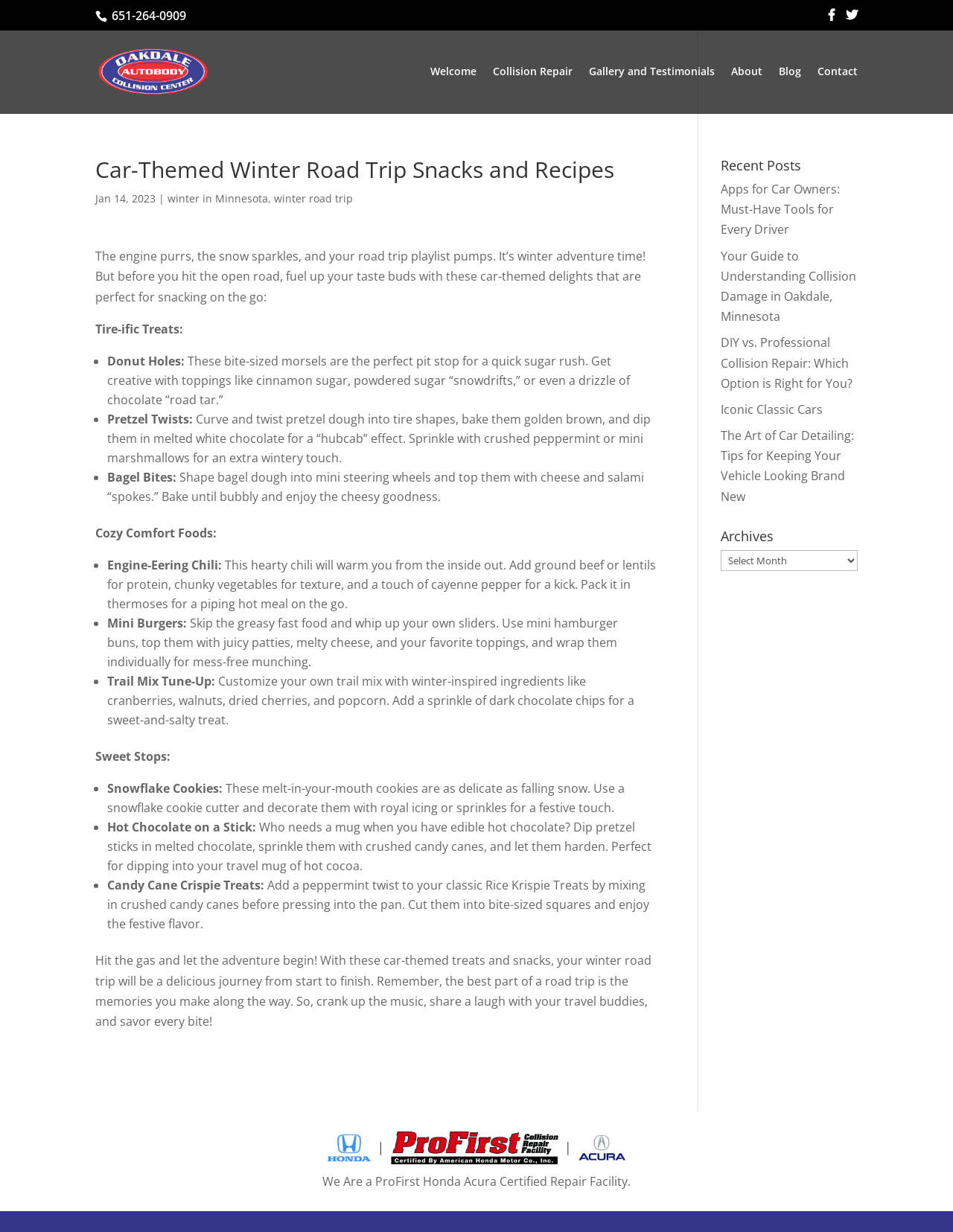What is the purpose of the 'Trail Mix Tune-Up' snack?
Deliver a detailed and extensive answer to the question.

I found the description of the 'Trail Mix Tune-Up' snack in the article, which states that it is a customizable trail mix with winter-inspired ingredients, and that adding dark chocolate chips gives it a sweet-and-salty flavor.